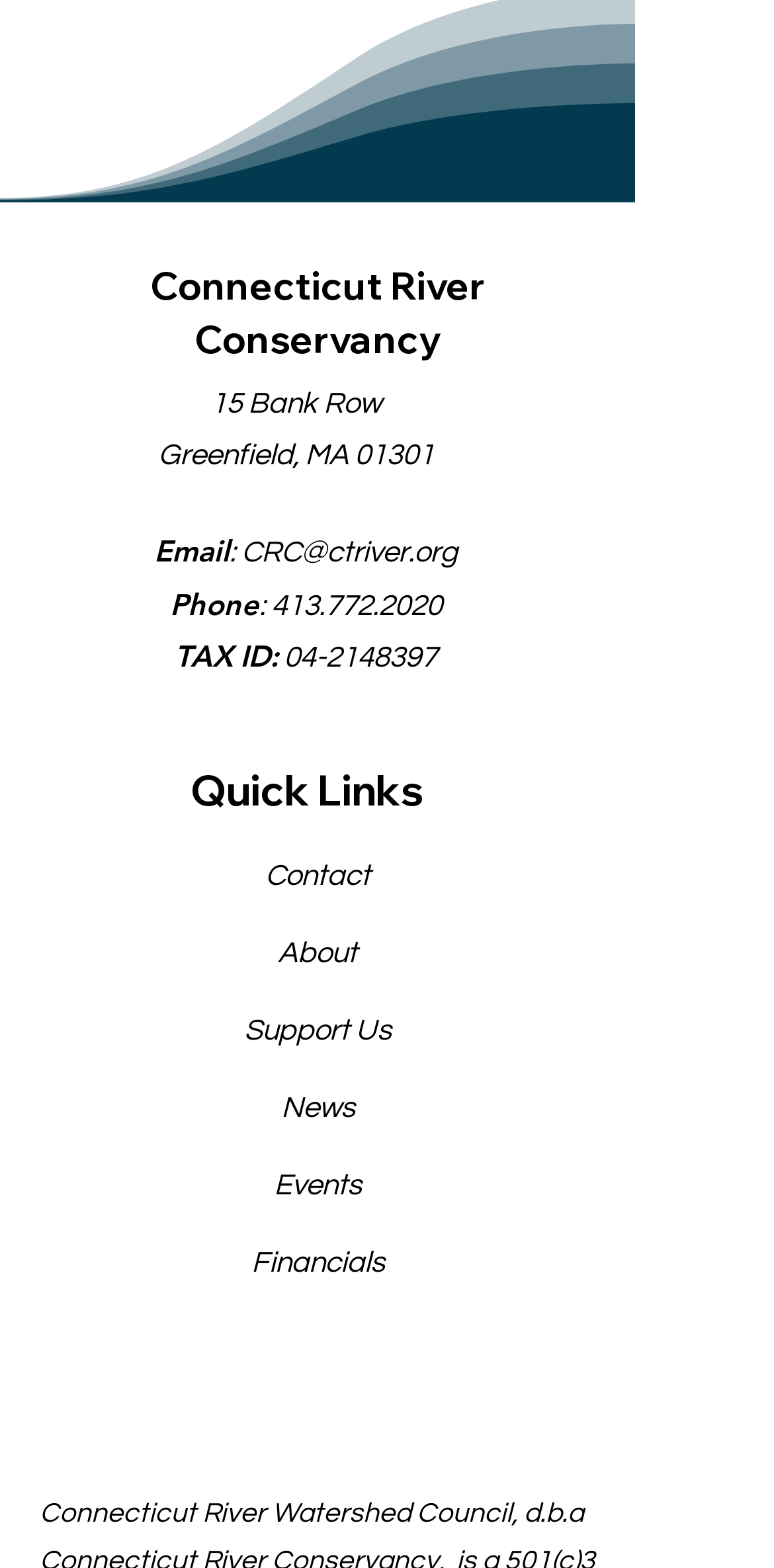Please identify the bounding box coordinates of the clickable area that will allow you to execute the instruction: "Create a poll".

None